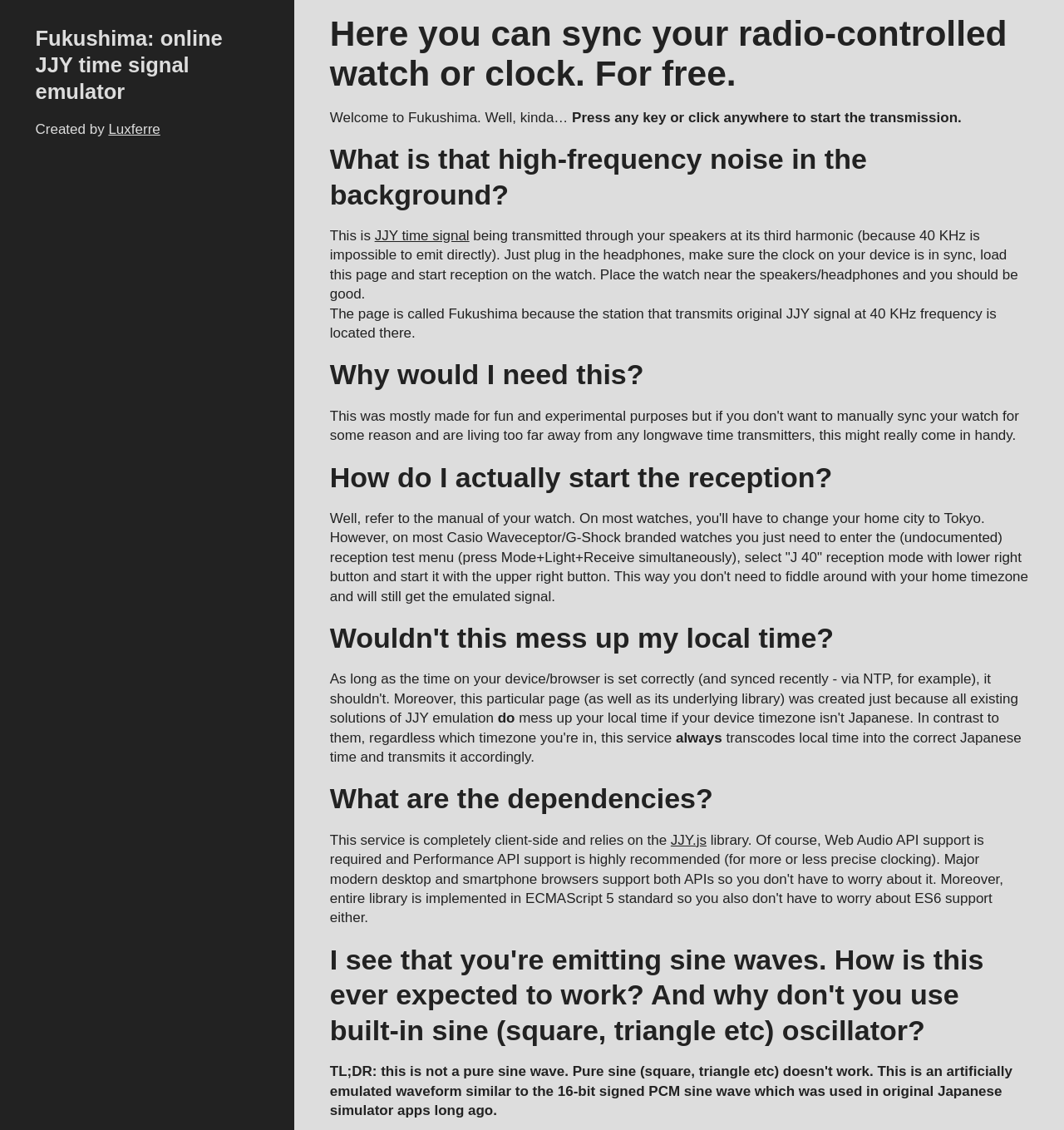How does the webpage ensure correct local time?
Please provide a comprehensive answer based on the information in the image.

The webpage ensures correct local time by transcoding the local time into the correct Japanese time and transmitting it accordingly. This is mentioned in the text 'always transcodes local time into the correct Japanese time and transmits it accordingly.'.